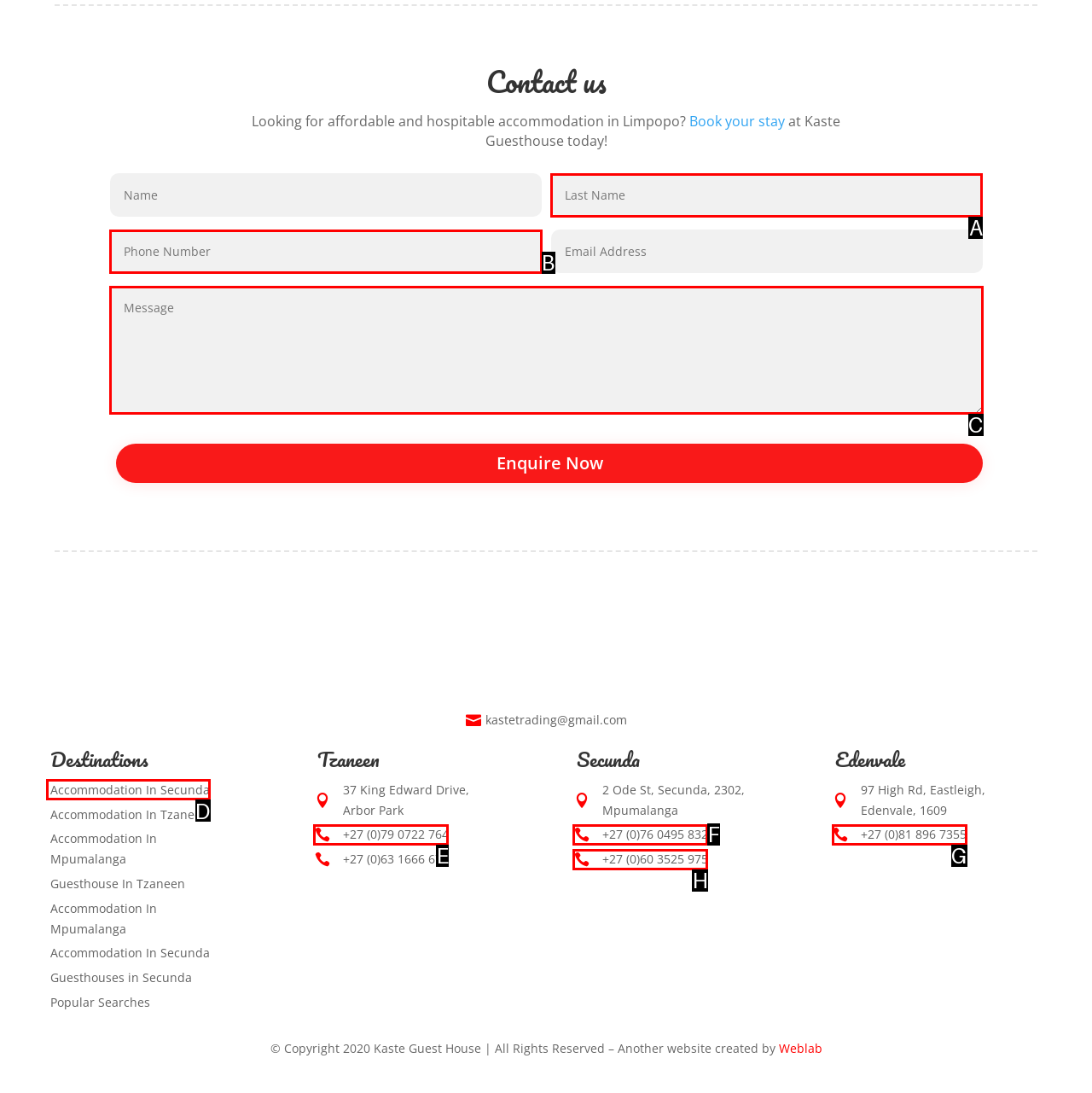Based on the description: +27 (0)79 0722 764, identify the matching HTML element. Reply with the letter of the correct option directly.

E